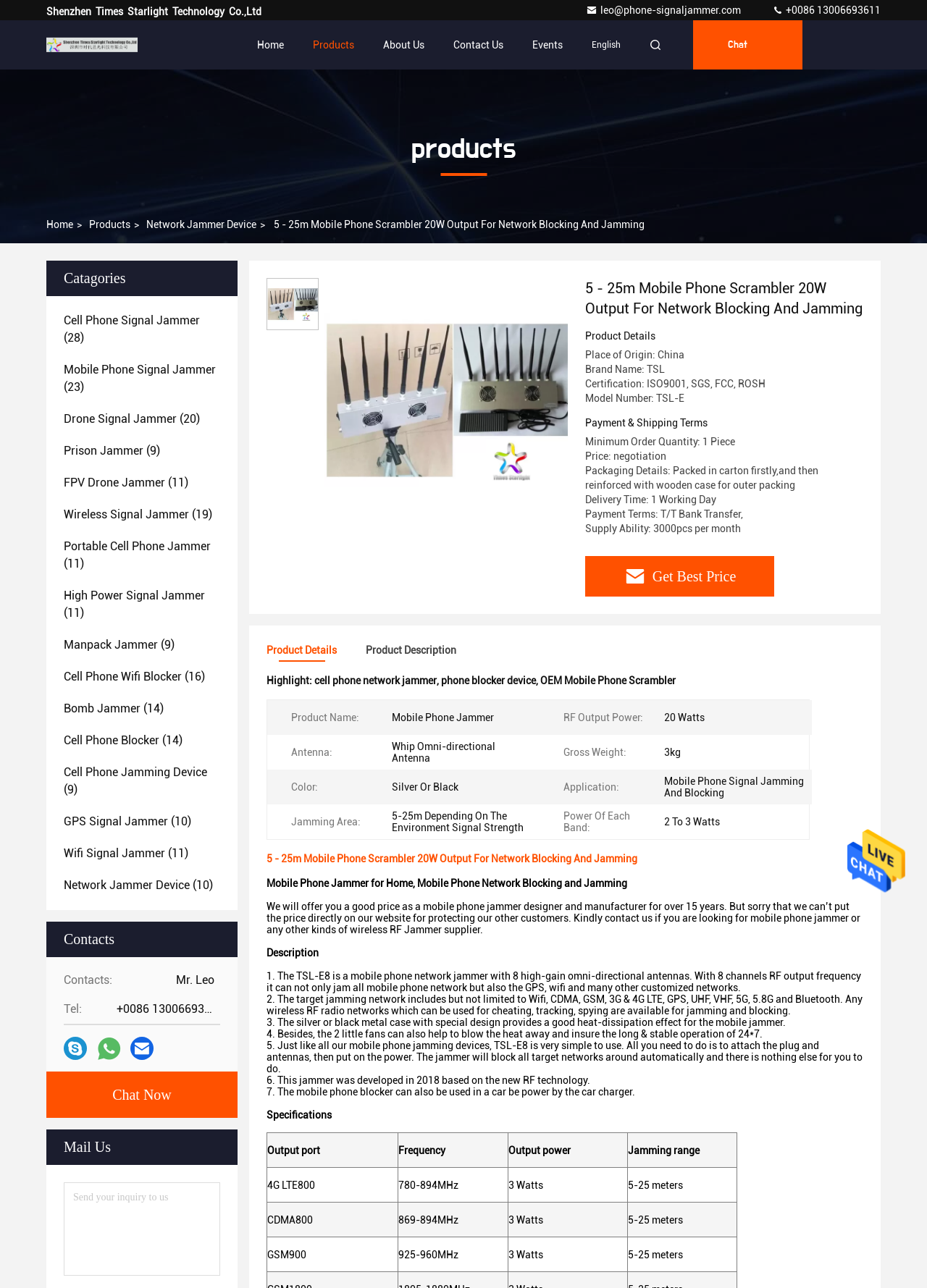Please identify the bounding box coordinates of where to click in order to follow the instruction: "View 'Rural Reflections'".

None